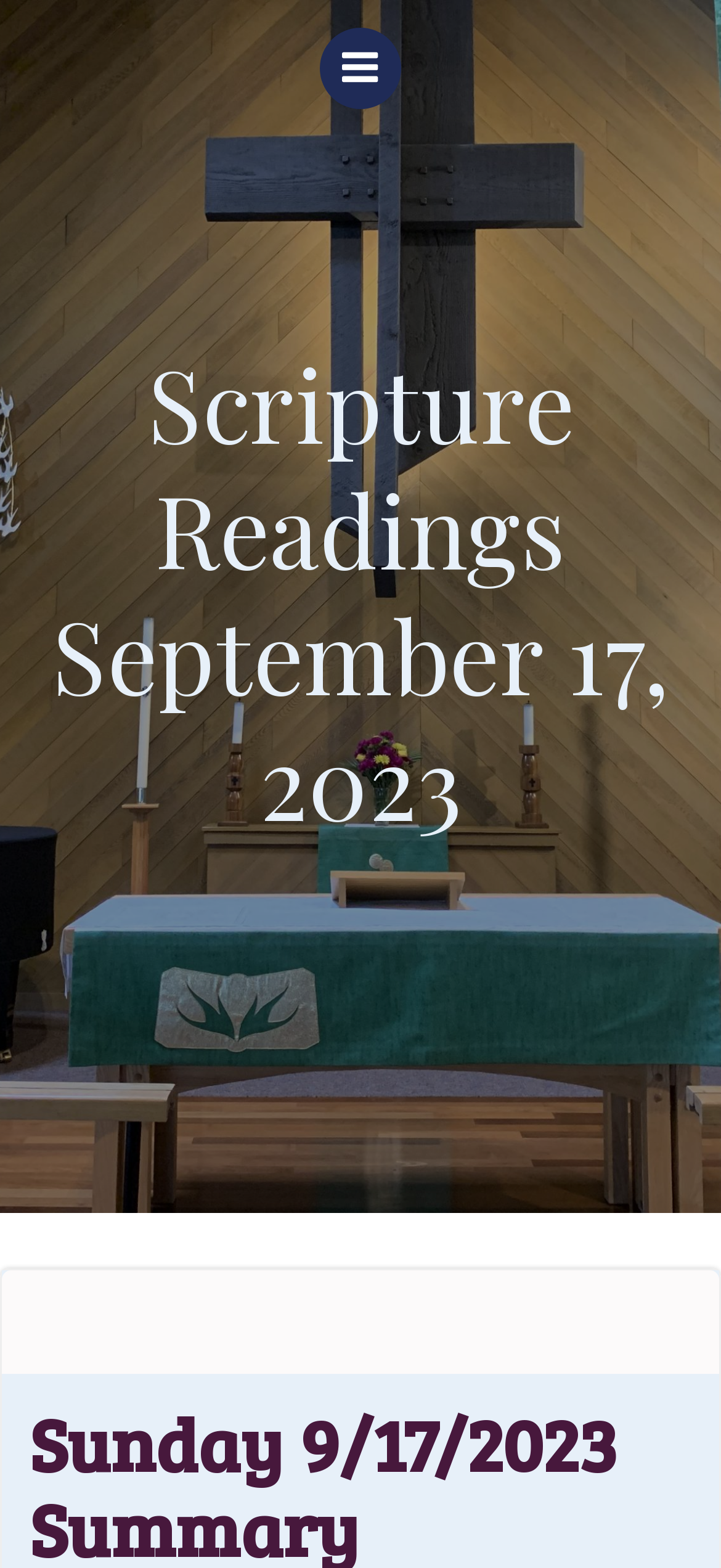Bounding box coordinates are specified in the format (top-left x, top-left y, bottom-right x, bottom-right y). All values are floating point numbers bounded between 0 and 1. Please provide the bounding box coordinate of the region this sentence describes: title="Menu"

[0.444, 0.018, 0.556, 0.07]